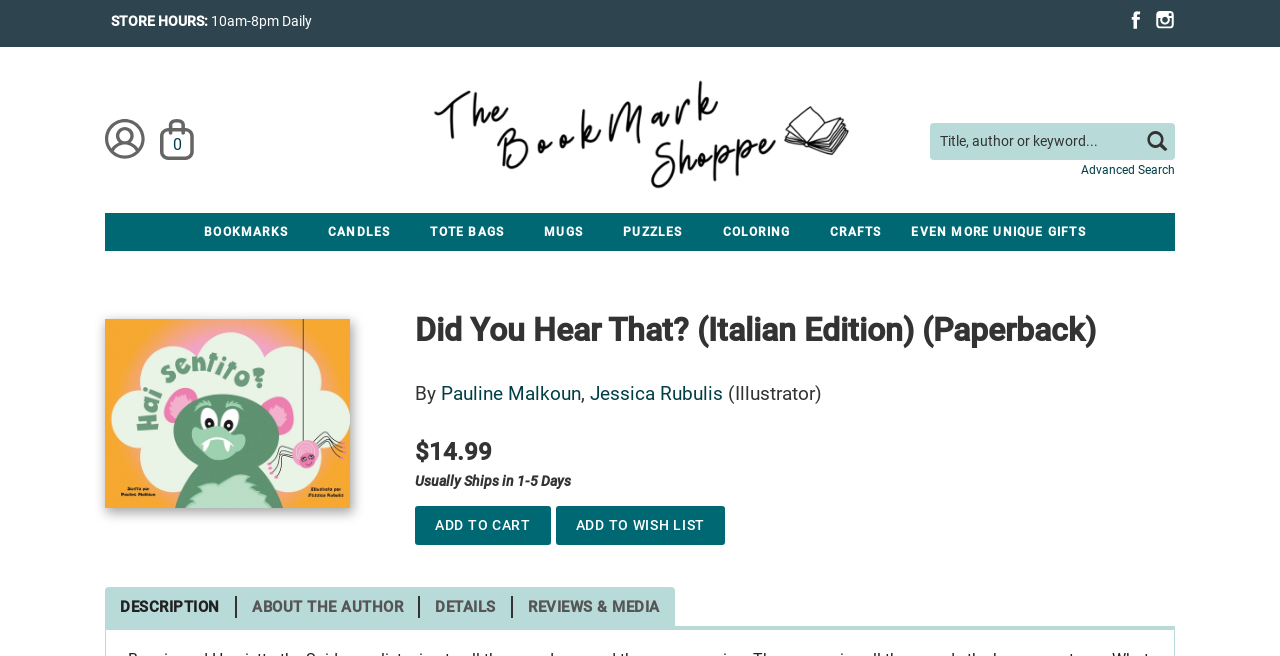Determine the coordinates of the bounding box for the clickable area needed to execute this instruction: "Search for a book".

[0.727, 0.187, 0.918, 0.244]